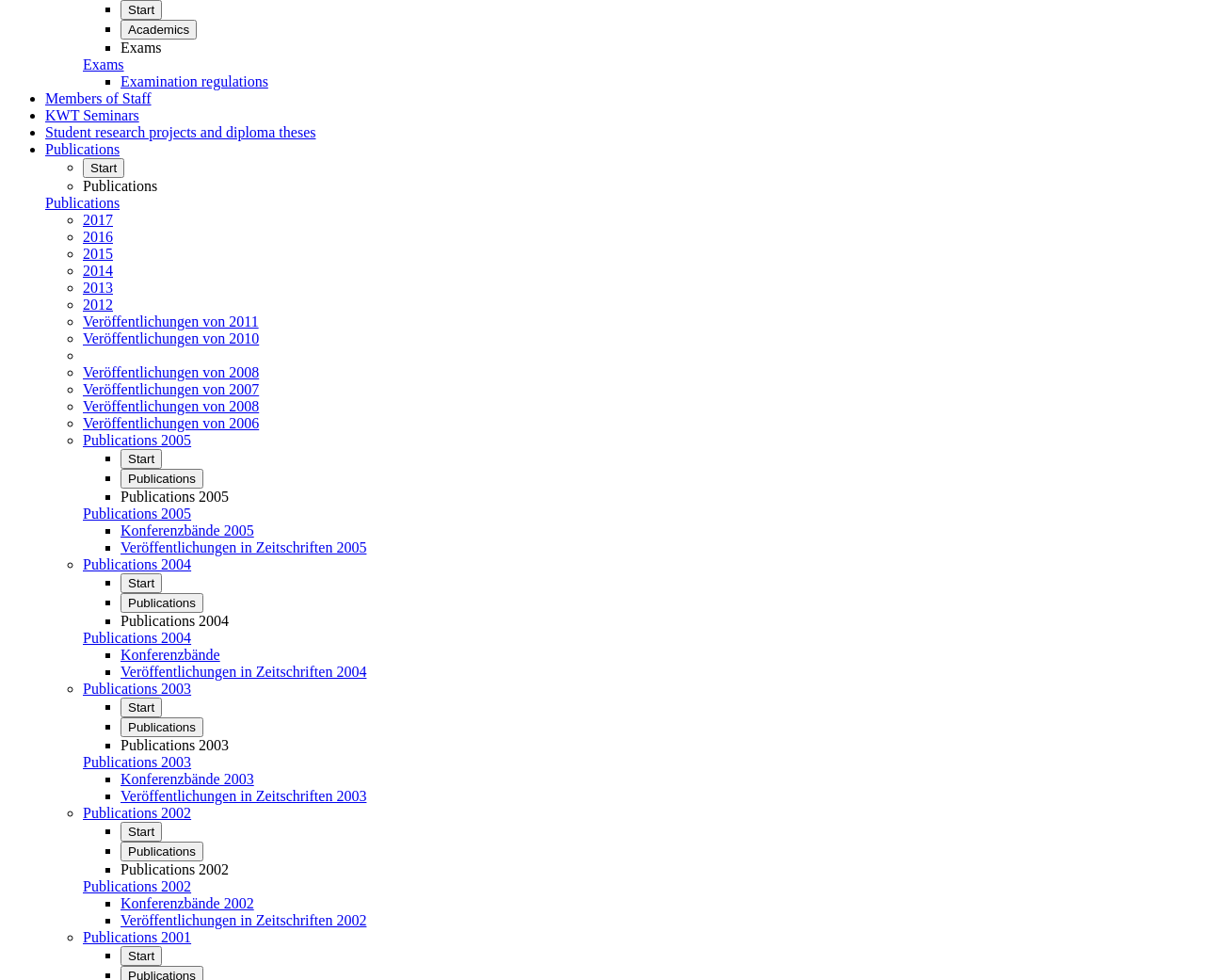Please find the bounding box coordinates for the clickable element needed to perform this instruction: "Click the 'Start' button".

[0.1, 0.0, 0.134, 0.02]